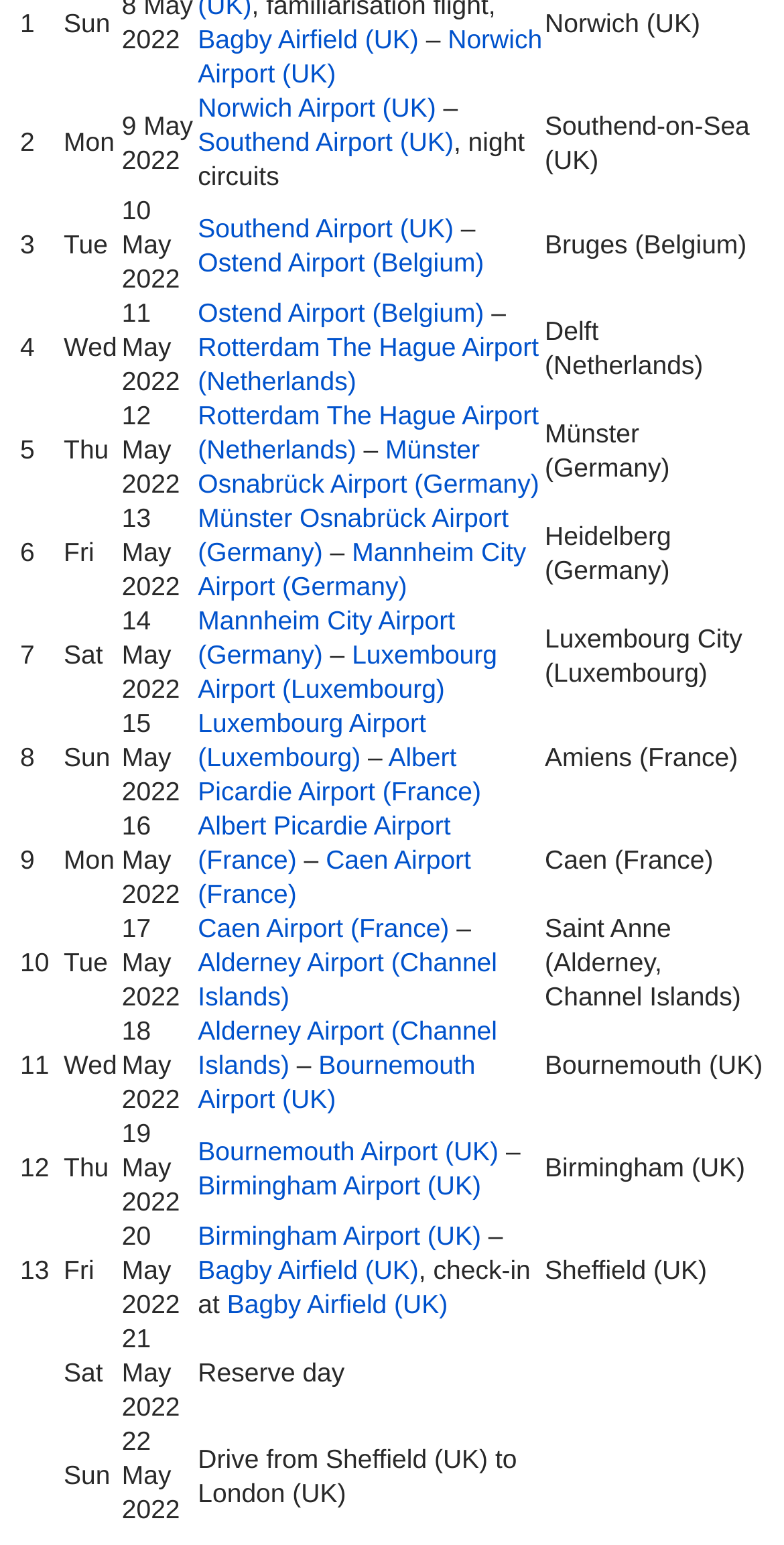How many links are in the table?
Look at the image and respond with a one-word or short phrase answer.

20